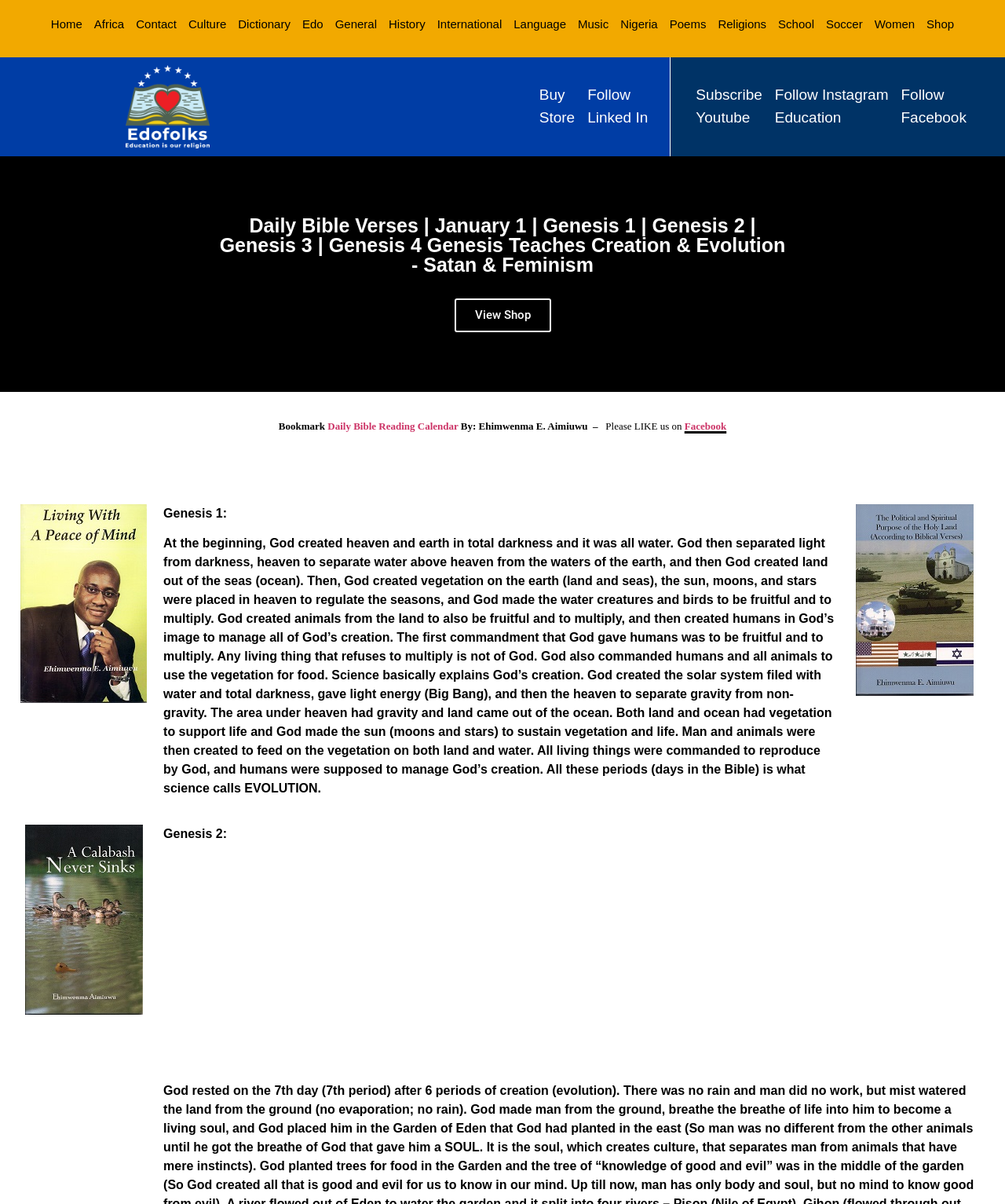How many links are in the top navigation bar?
Answer with a single word or phrase by referring to the visual content.

15